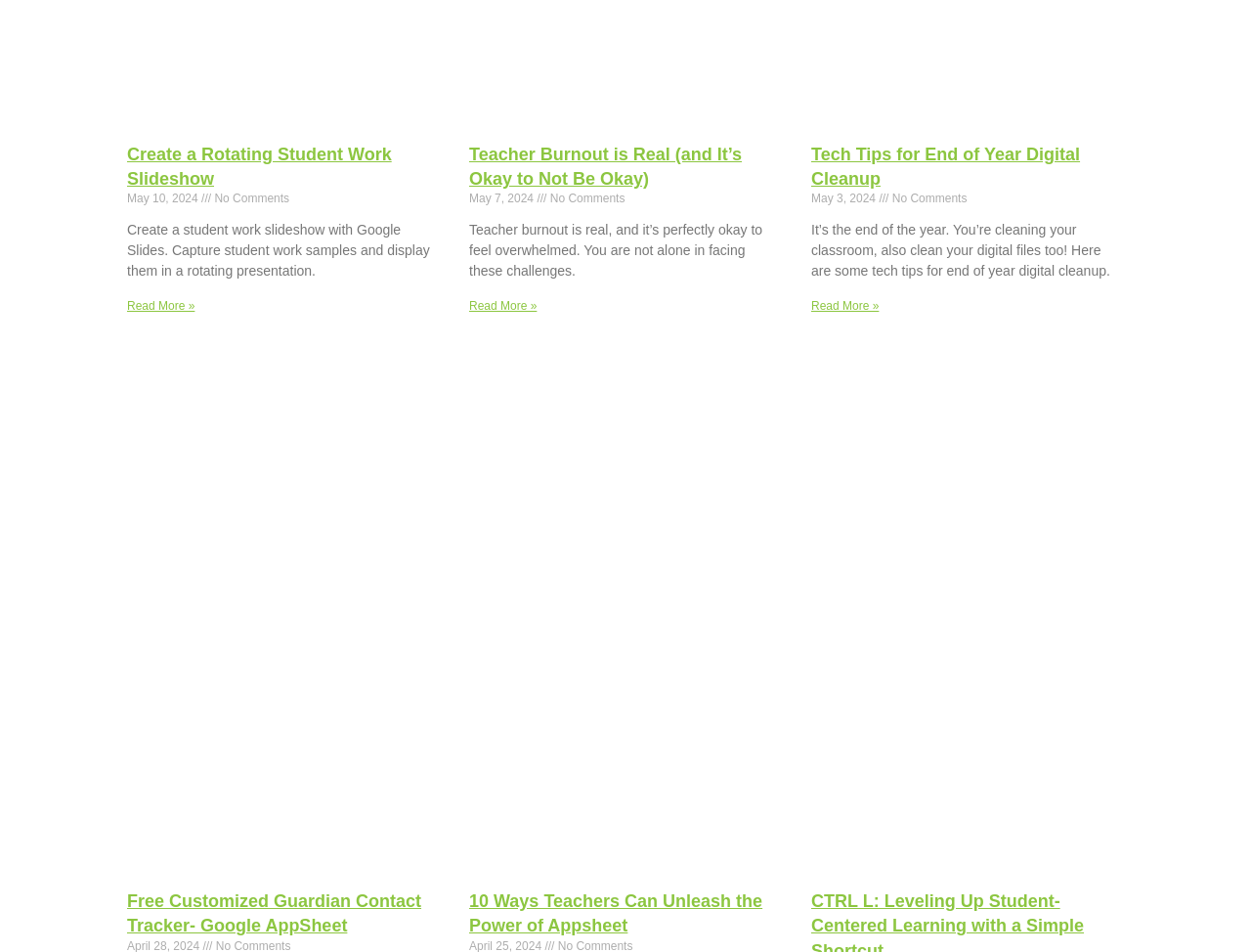Identify the bounding box coordinates for the region to click in order to carry out this instruction: "Create a Rotating Student Work Slideshow". Provide the coordinates using four float numbers between 0 and 1, formatted as [left, top, right, bottom].

[0.102, 0.152, 0.313, 0.198]